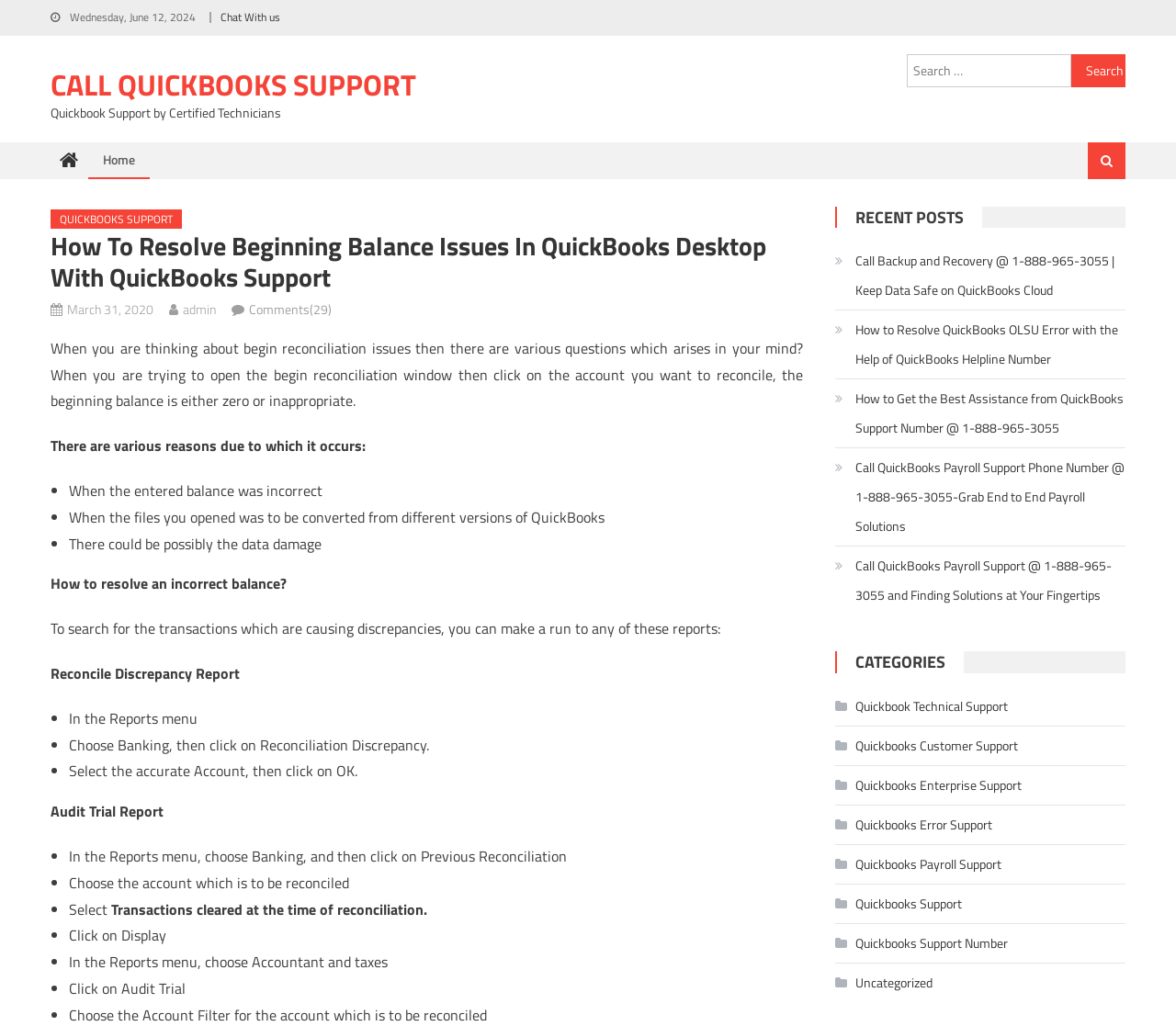Summarize the webpage comprehensively, mentioning all visible components.

This webpage is about resolving beginning balance issues in QuickBooks Desktop with QuickBooks Support. At the top, there is a date "Wednesday, June 12, 2024" and a link "Chat With us" on the right side. Below that, there is a prominent link "CALL QUICKBOOKS SUPPORT" with a description "Quickbook Support by Certified Technicians" next to it. 

On the top right corner, there is a search bar with a search button and a label "Search for:". 

The main content of the webpage is divided into sections. The first section has a heading "How To Resolve Beginning Balance Issues In QuickBooks Desktop With QuickBooks Support" followed by a paragraph of text explaining the issue. 

Below that, there are several reasons listed in bullet points explaining why the beginning balance issue occurs, such as incorrect entered balance, file conversion from different versions of QuickBooks, and data damage. 

The next section explains how to resolve an incorrect balance, suggesting to run reports like Reconcile Discrepancy Report and Audit Trial Report to search for transactions causing discrepancies. 

On the right side of the webpage, there are two sections: "RECENT POSTS" and "CATEGORIES". The "RECENT POSTS" section lists several links to recent articles, and the "CATEGORIES" section lists several links to categories like Quickbook Technical Support, Quickbooks Customer Support, and Quickbooks Payroll Support.